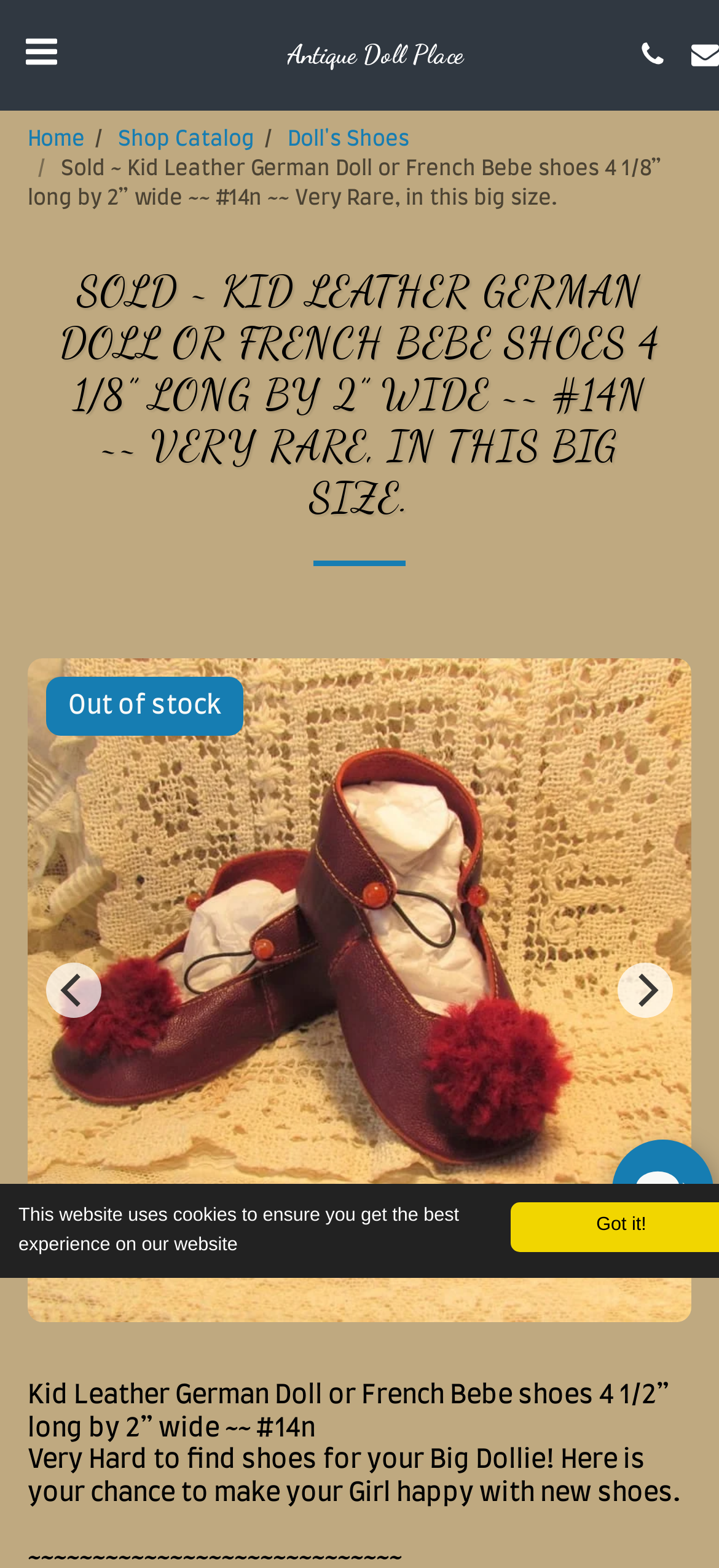Please identify the bounding box coordinates of the element I need to click to follow this instruction: "click previous".

[0.064, 0.614, 0.141, 0.649]